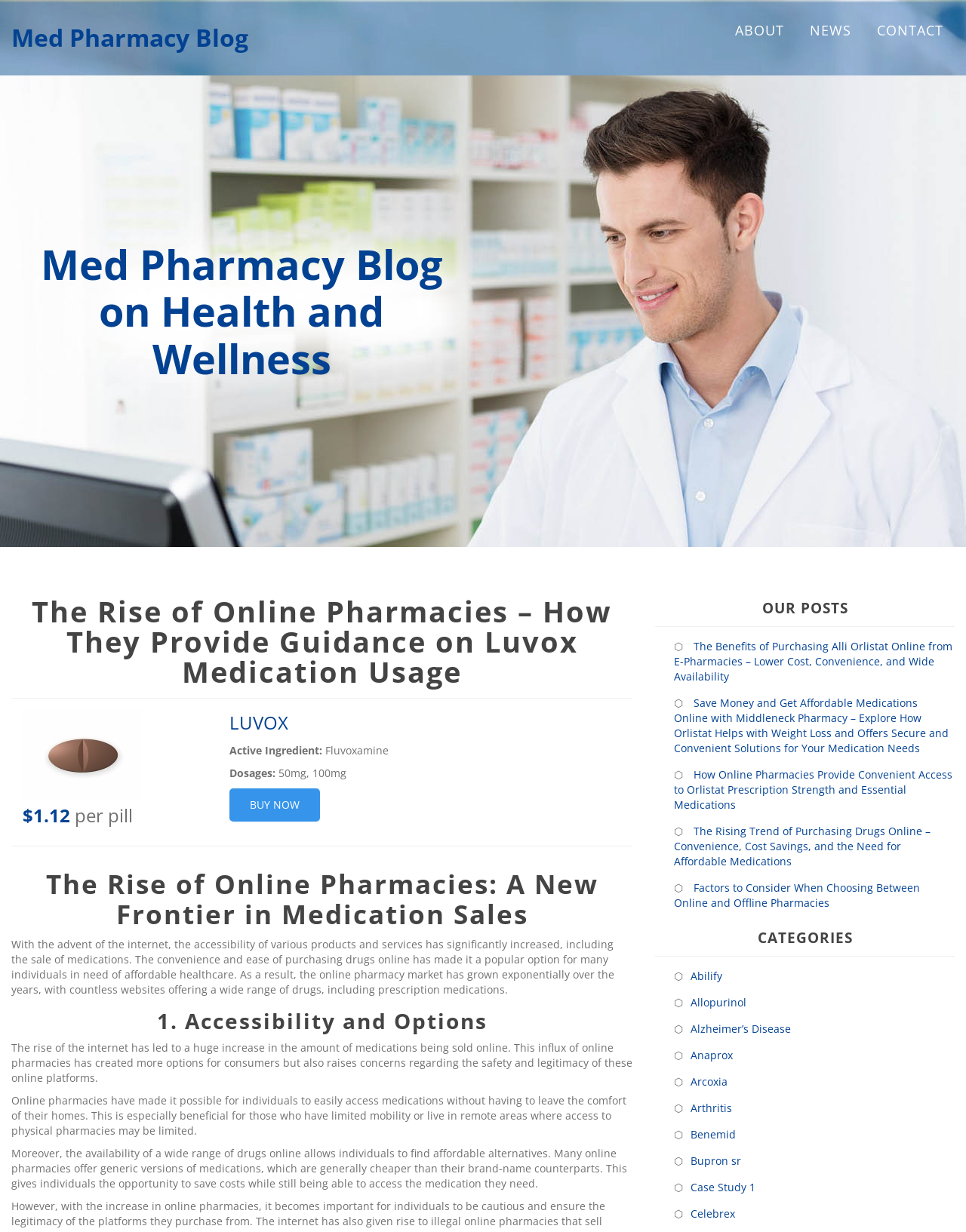Determine the main headline of the webpage and provide its text.

The Rise of Online Pharmacies – How They Provide Guidance on Luvox Medication Usage